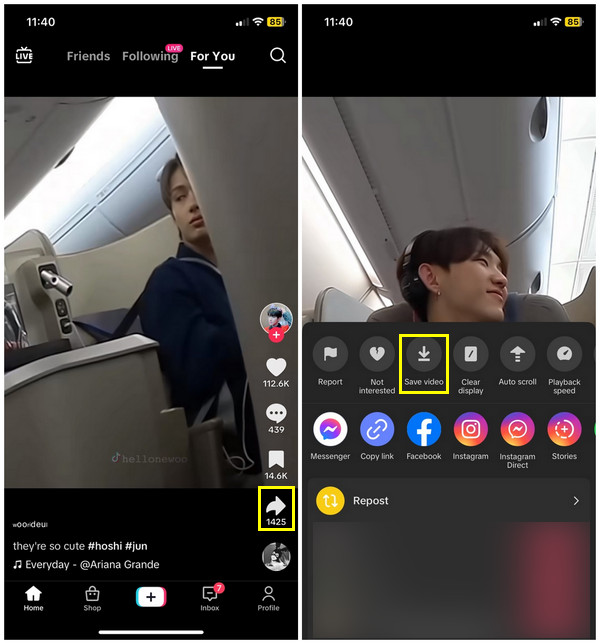Respond to the following question with a brief word or phrase:
Where is the video creator's profile details displayed?

On the left